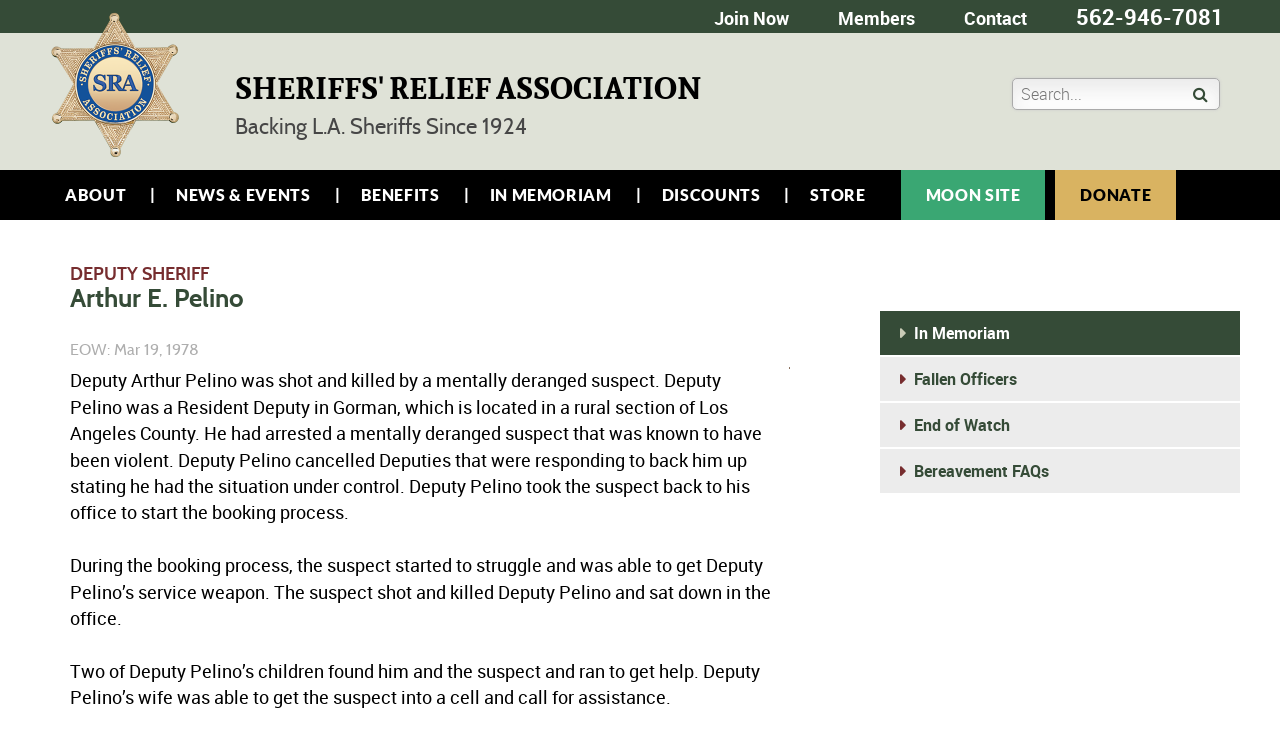Examine the image and give a thorough answer to the following question:
What happened to Deputy Pelino during the booking process?

I found the answer by reading the StaticText element that describes Deputy Pelino's story, which mentions that during the booking process, the suspect started to struggle and was able to get Deputy Pelino's service weapon, and then shot and killed him.